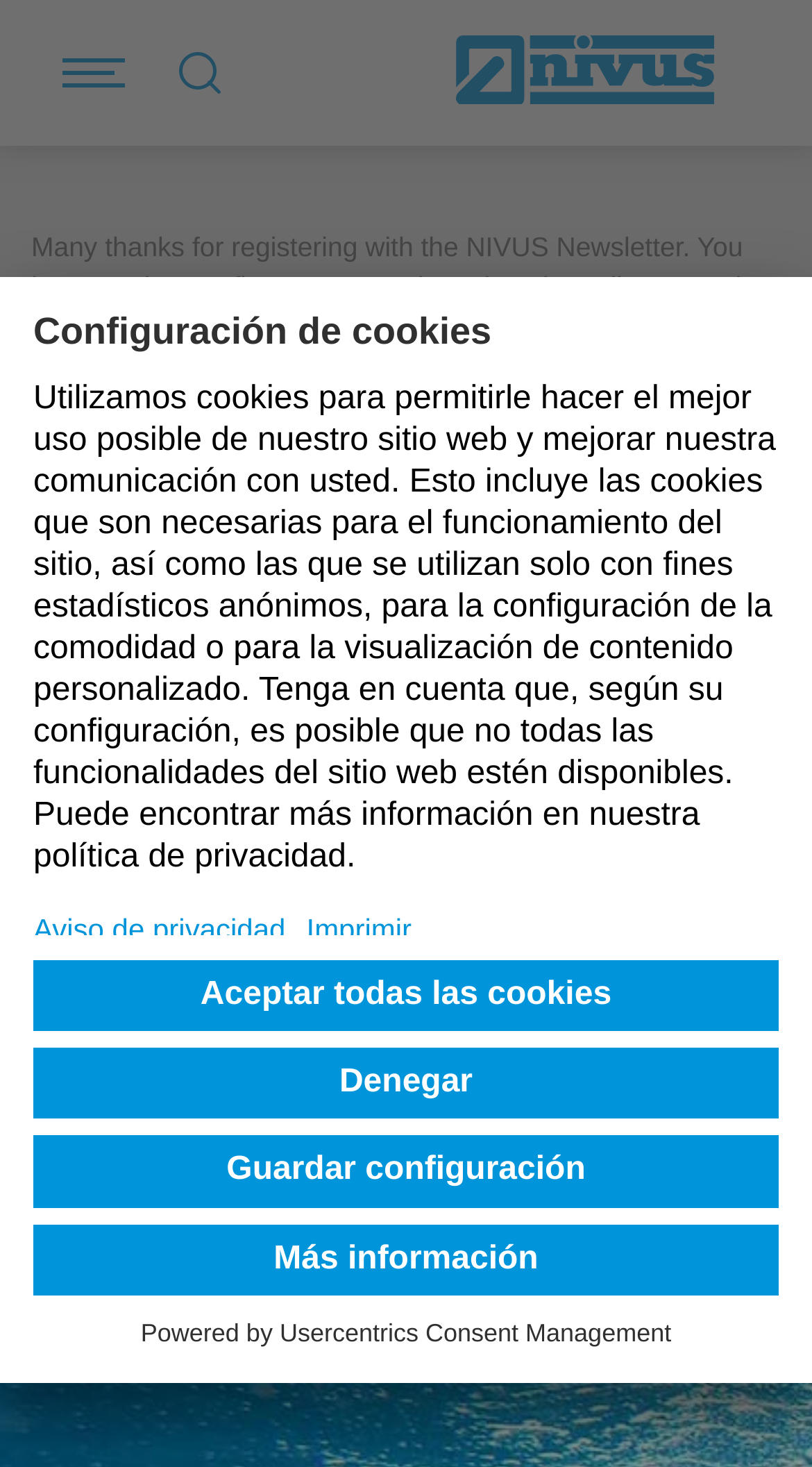Please locate the bounding box coordinates of the element's region that needs to be clicked to follow the instruction: "Click the button to get more information about cookies". The bounding box coordinates should be provided as four float numbers between 0 and 1, i.e., [left, top, right, bottom].

[0.041, 0.835, 0.959, 0.883]